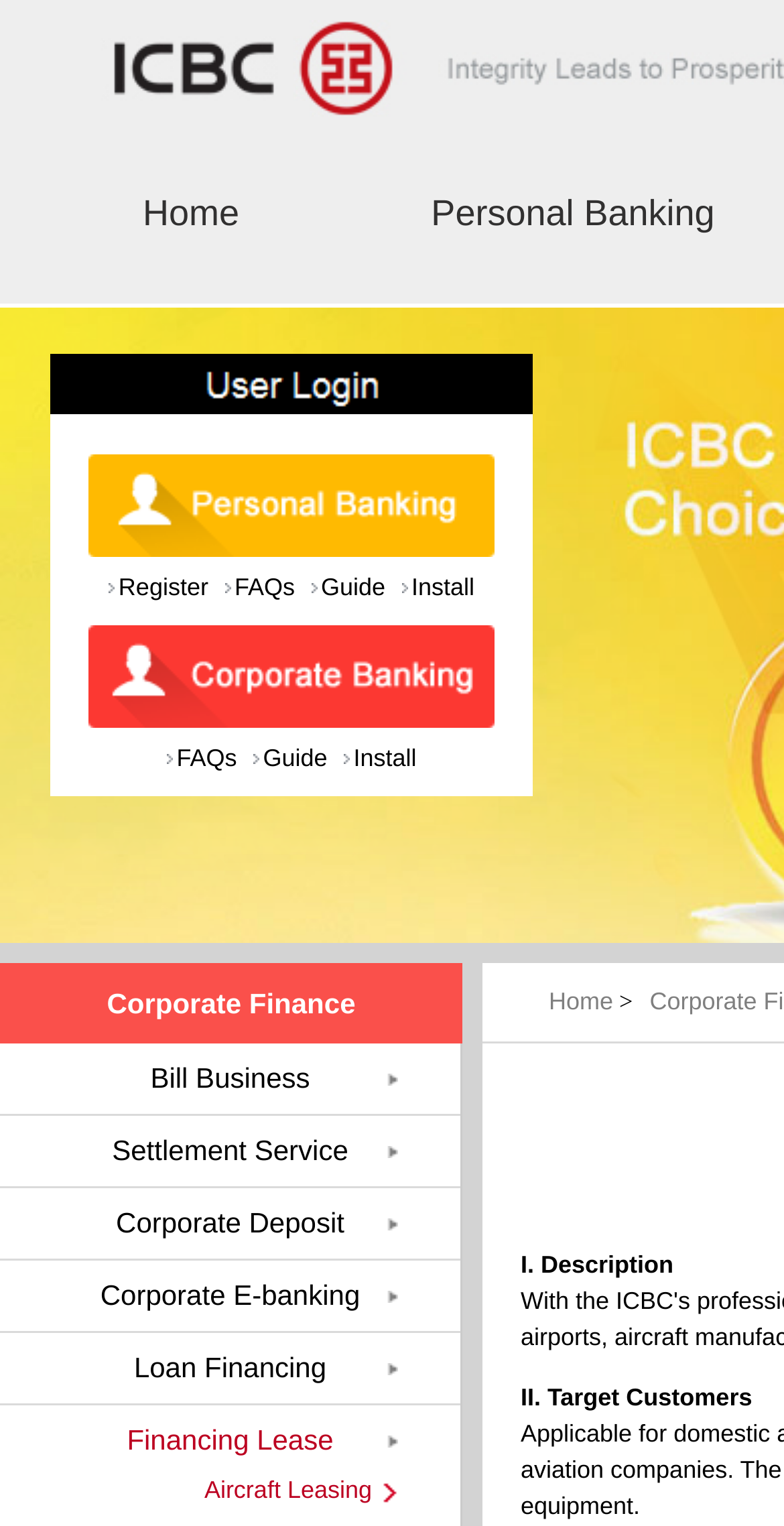What is the first link on the top navigation bar?
Relying on the image, give a concise answer in one word or a brief phrase.

Home